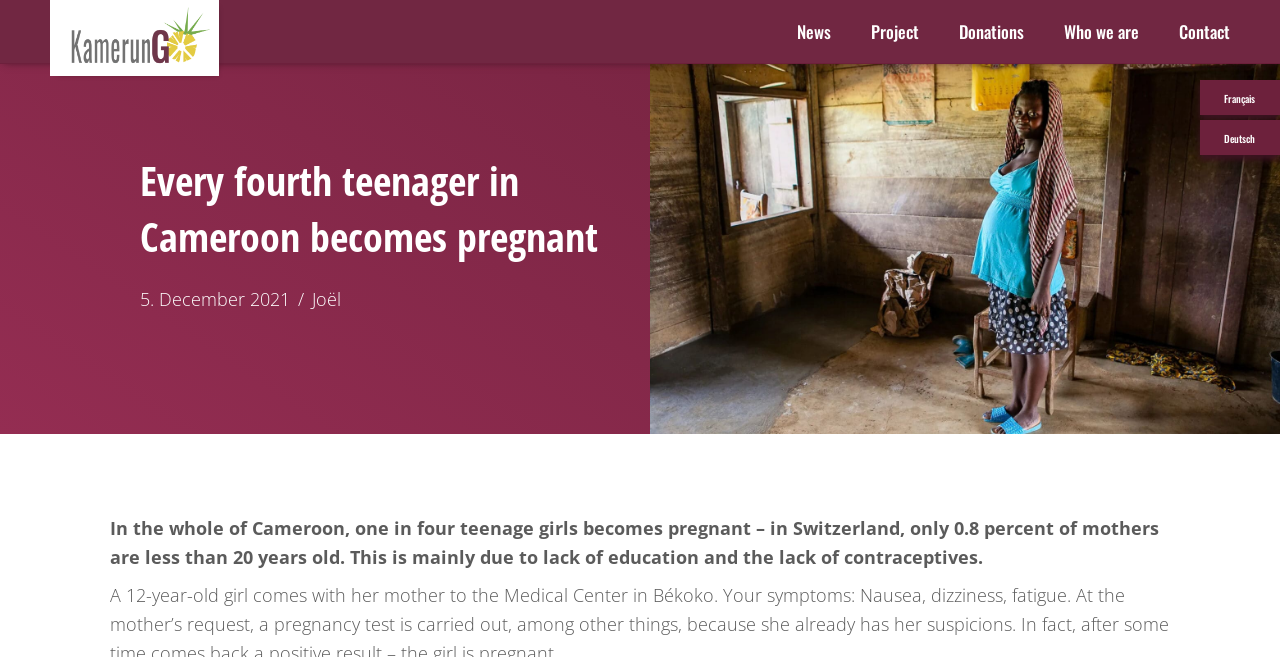Pinpoint the bounding box coordinates of the area that should be clicked to complete the following instruction: "Click on the 'Project' link". The coordinates must be given as four float numbers between 0 and 1, i.e., [left, top, right, bottom].

[0.665, 0.0, 0.734, 0.097]